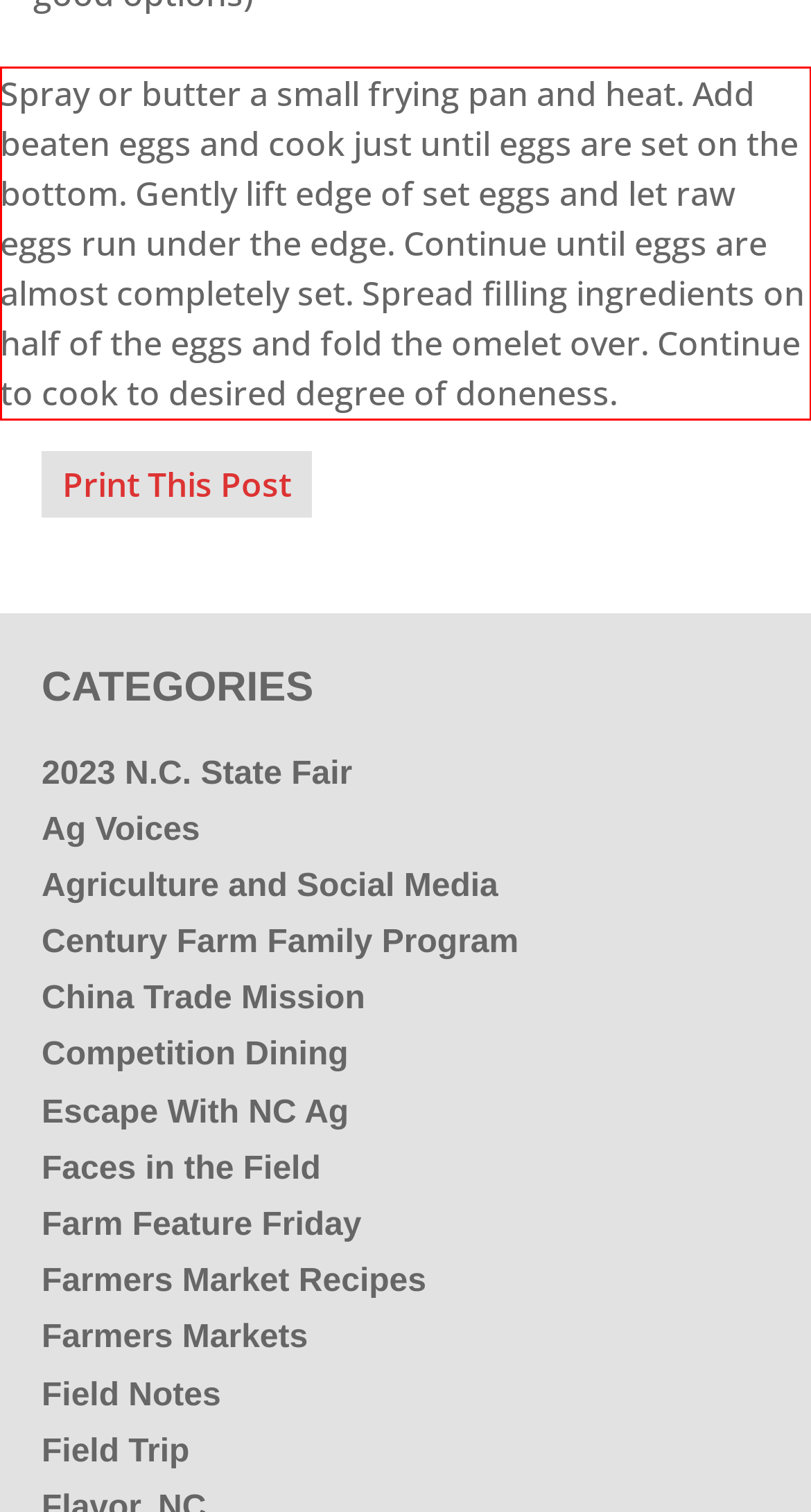You have a screenshot with a red rectangle around a UI element. Recognize and extract the text within this red bounding box using OCR.

Spray or butter a small frying pan and heat. Add beaten eggs and cook just until eggs are set on the bottom. Gently lift edge of set eggs and let raw eggs run under the edge. Continue until eggs are almost completely set. Spread filling ingredients on half of the eggs and fold the omelet over. Continue to cook to desired degree of doneness.